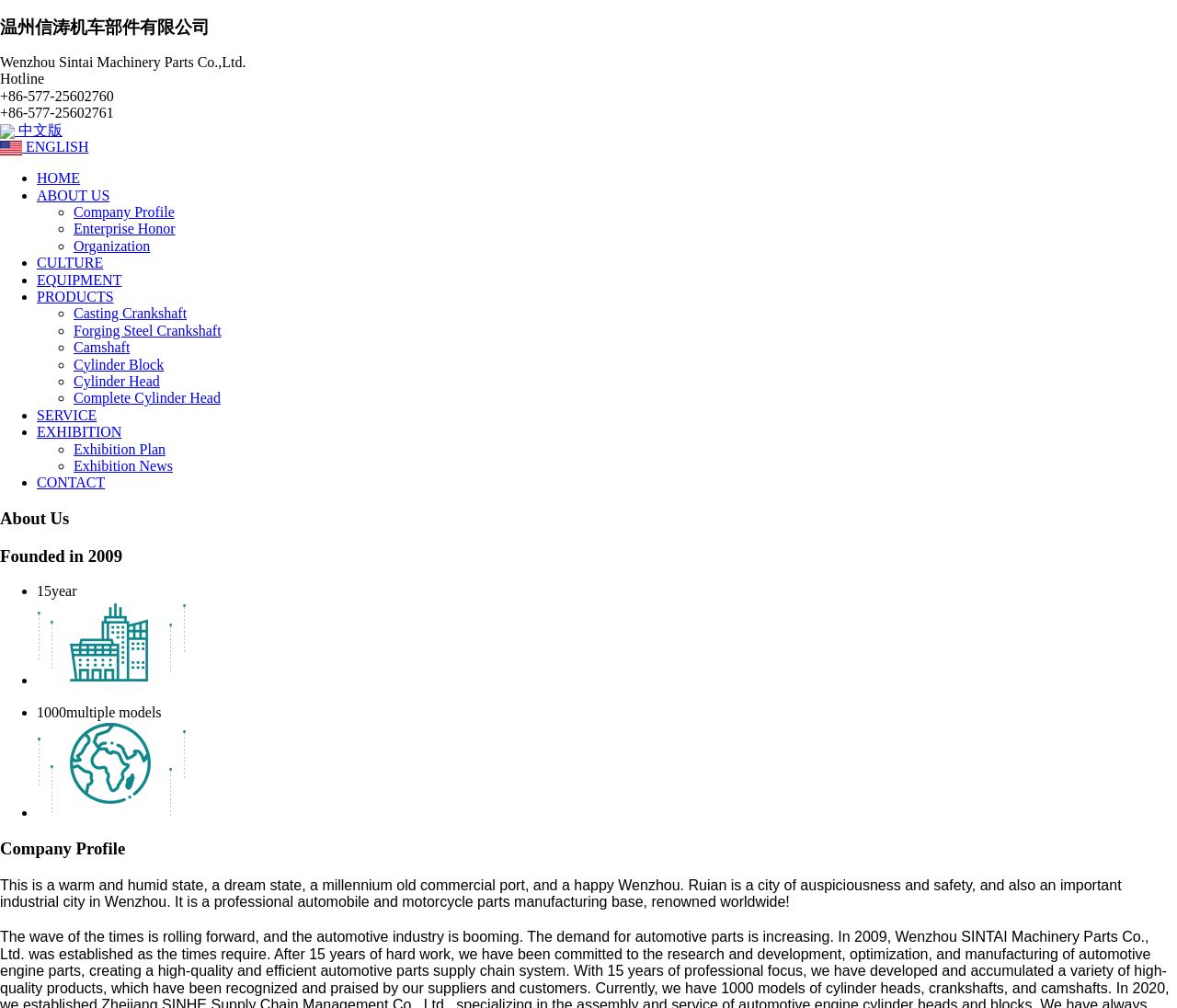Please identify the coordinates of the bounding box for the clickable region that will accomplish this instruction: "Click the 'ABOUT US' link".

[0.031, 0.186, 0.093, 0.201]